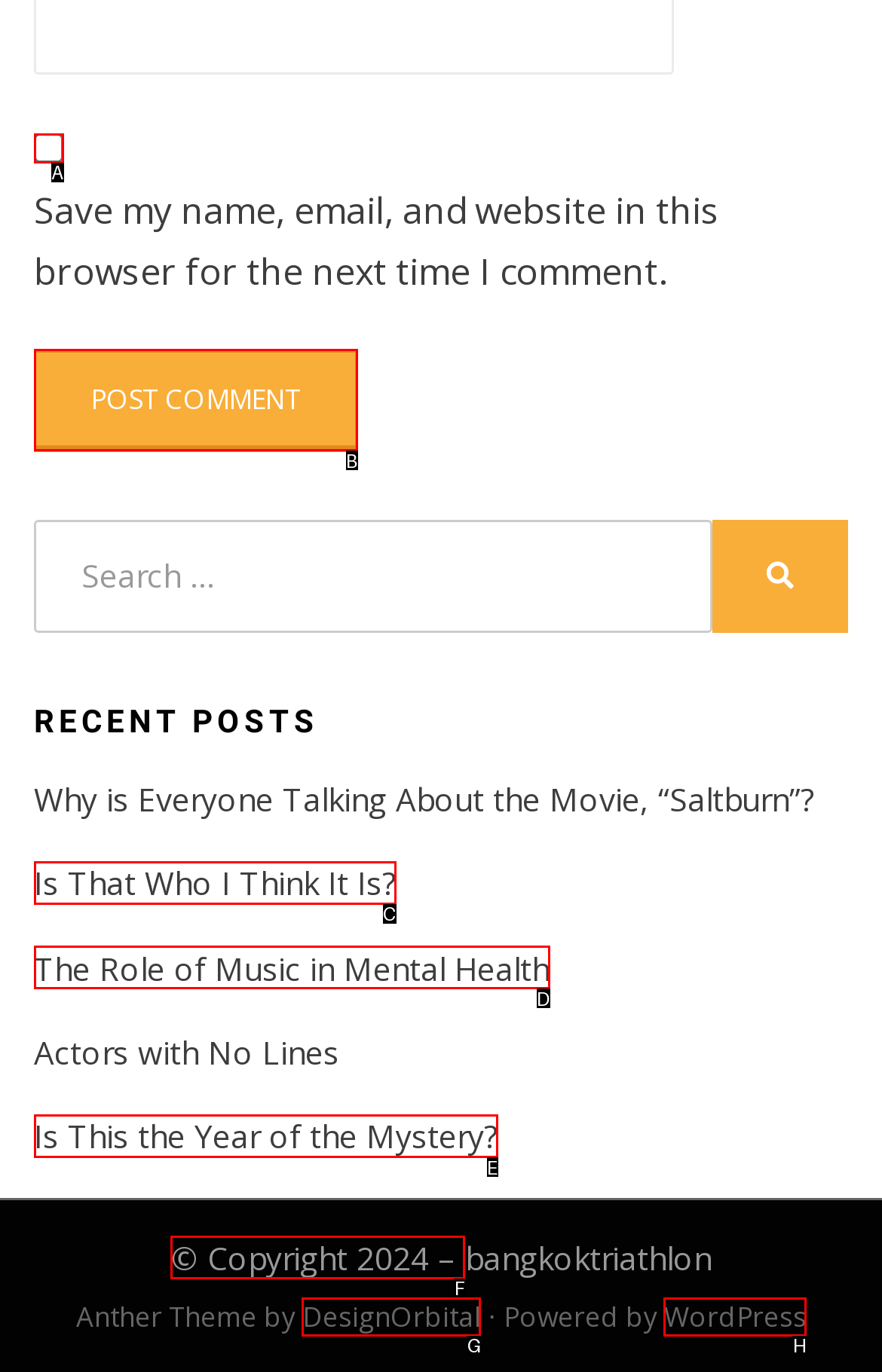Which UI element's letter should be clicked to achieve the task: Check the copyright information
Provide the letter of the correct choice directly.

F